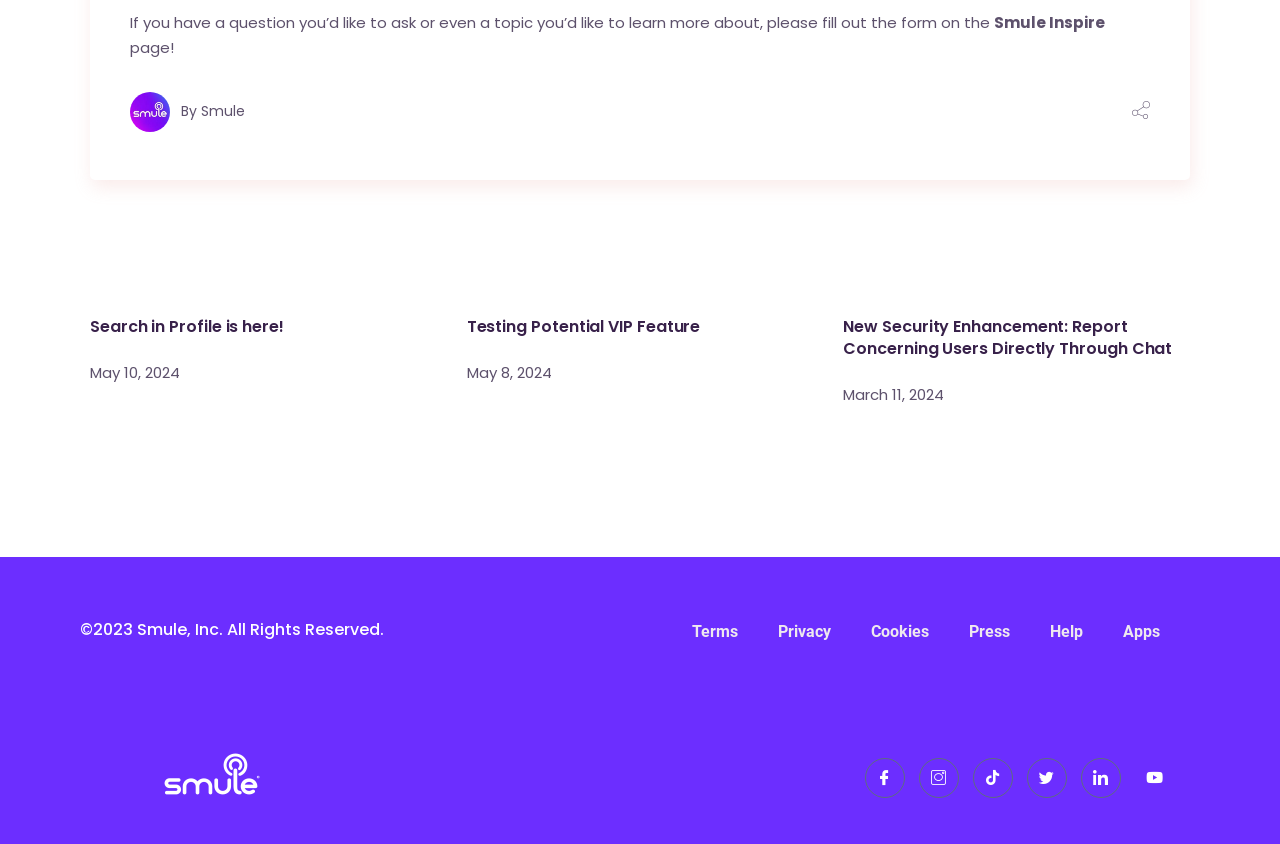Please identify the bounding box coordinates of the clickable region that I should interact with to perform the following instruction: "Follow Smule on Facebook". The coordinates should be expressed as four float numbers between 0 and 1, i.e., [left, top, right, bottom].

[0.676, 0.898, 0.707, 0.945]